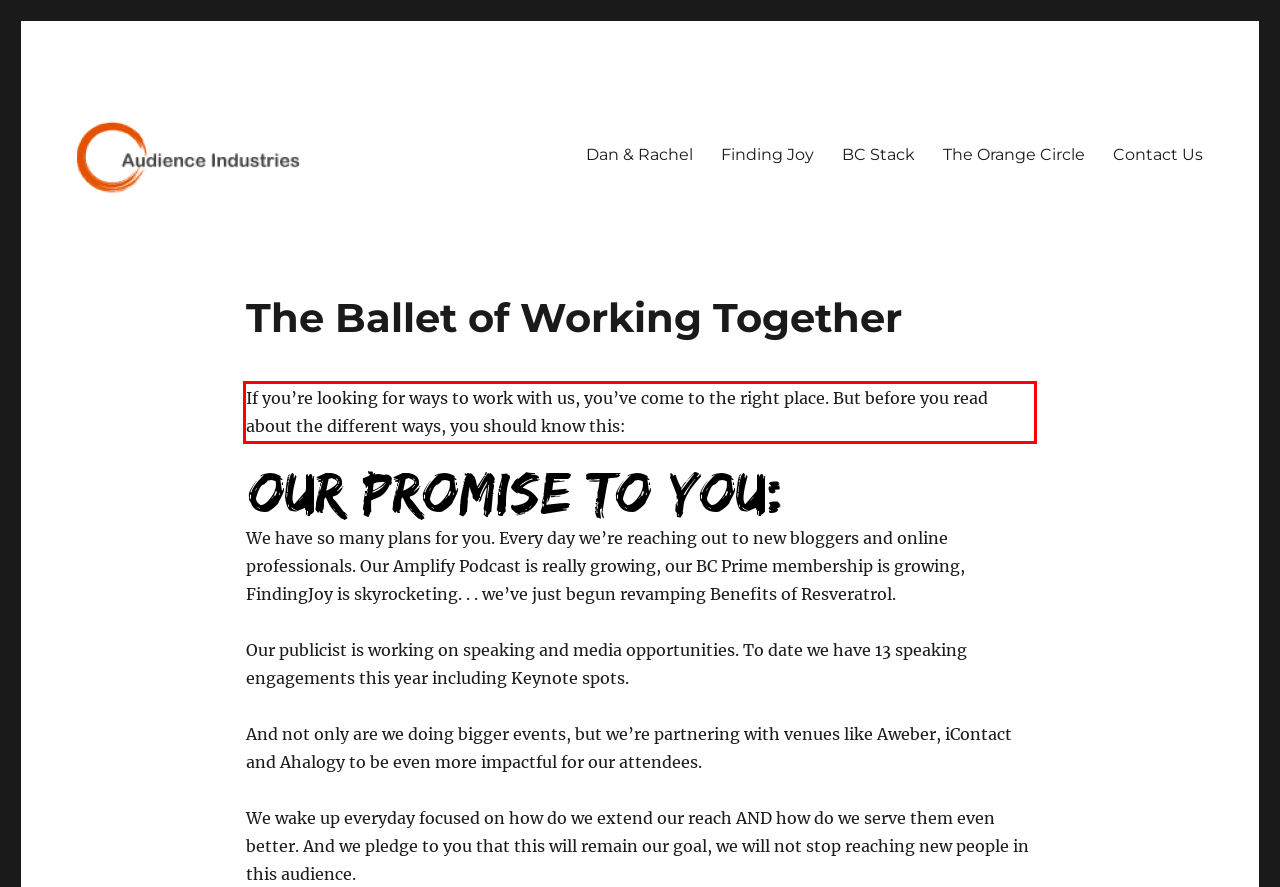You are provided with a webpage screenshot that includes a red rectangle bounding box. Extract the text content from within the bounding box using OCR.

If you’re looking for ways to work with us, you’ve come to the right place. But before you read about the different ways, you should know this: